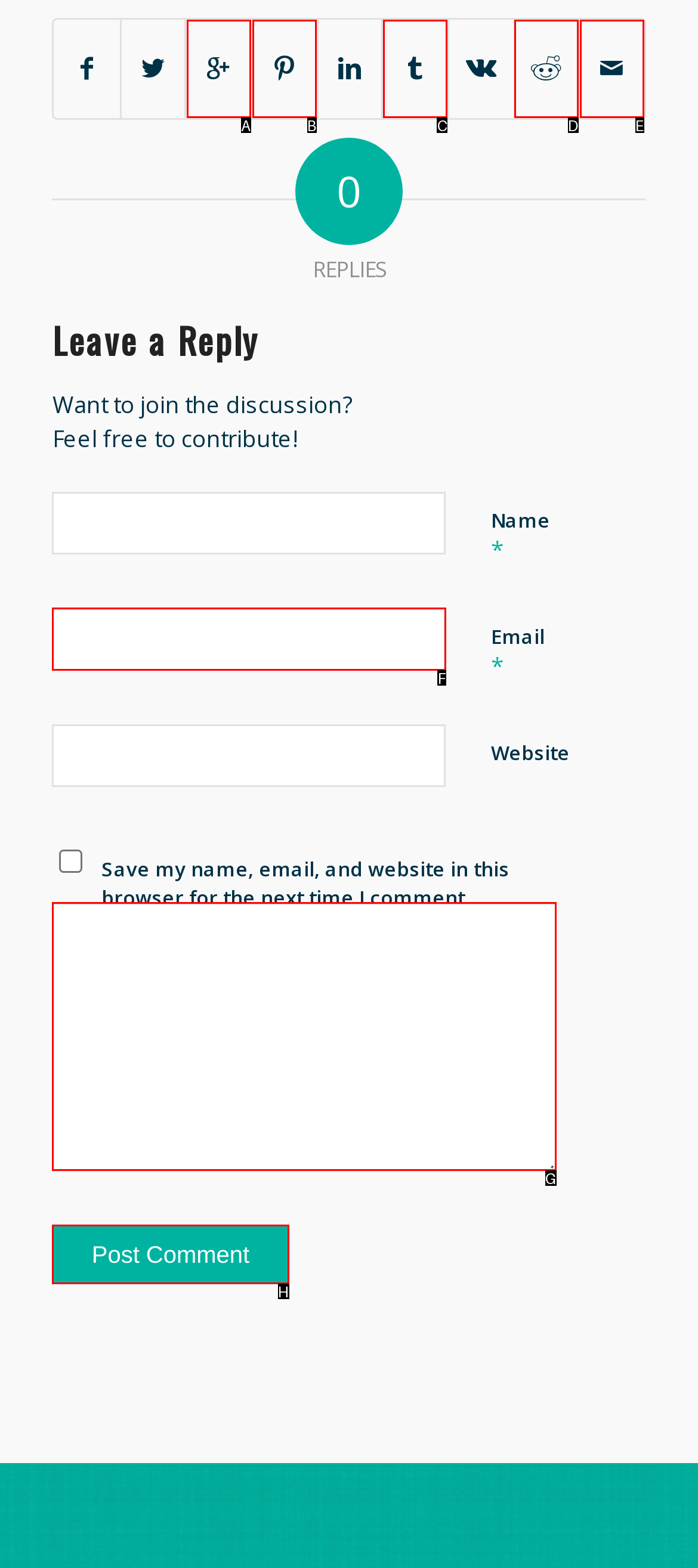Which lettered option should be clicked to achieve the task: Click on 'Tax Collector'? Choose from the given choices.

None